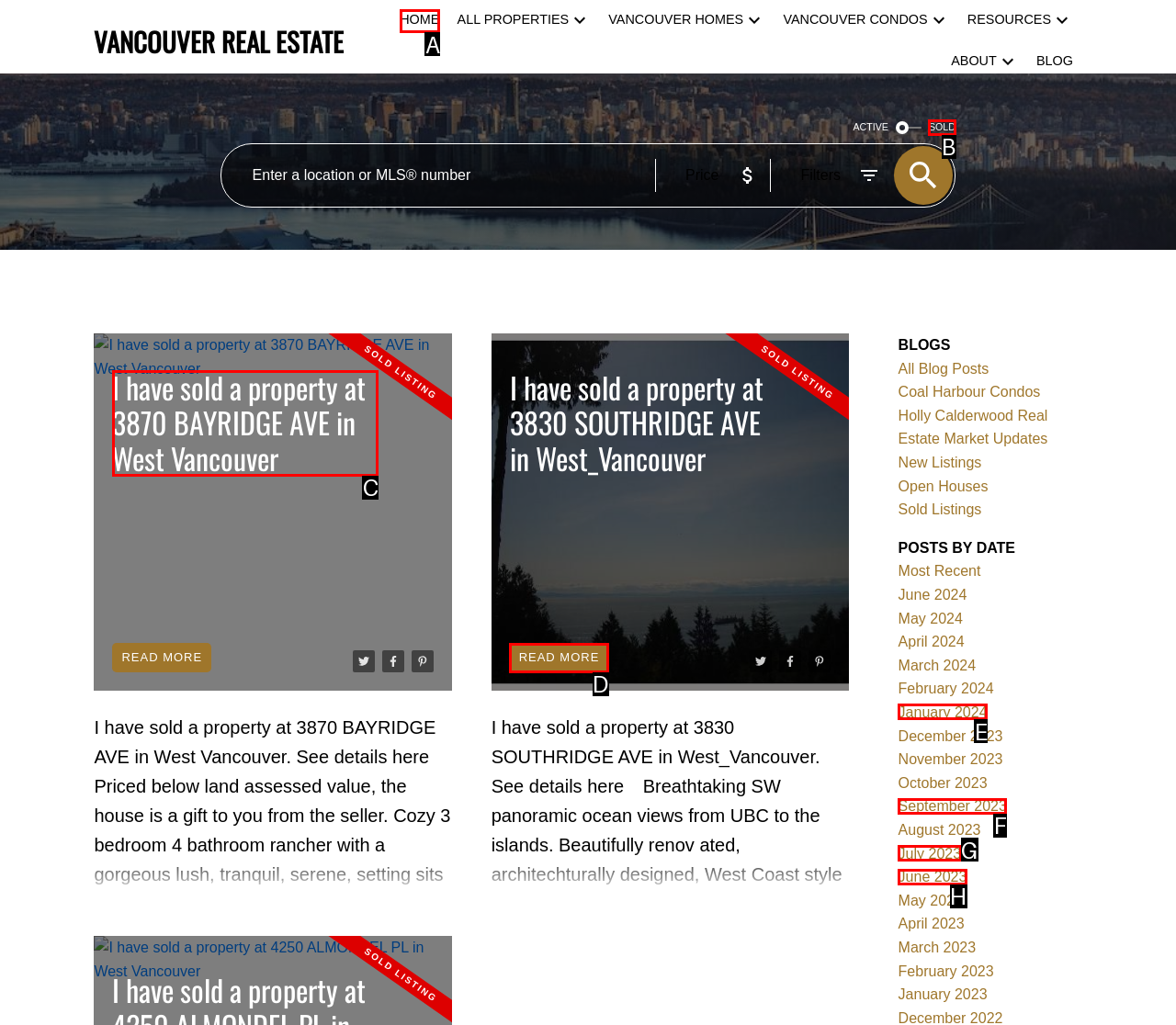Specify the letter of the UI element that should be clicked to achieve the following: Click on the 'HOME' menu item
Provide the corresponding letter from the choices given.

A